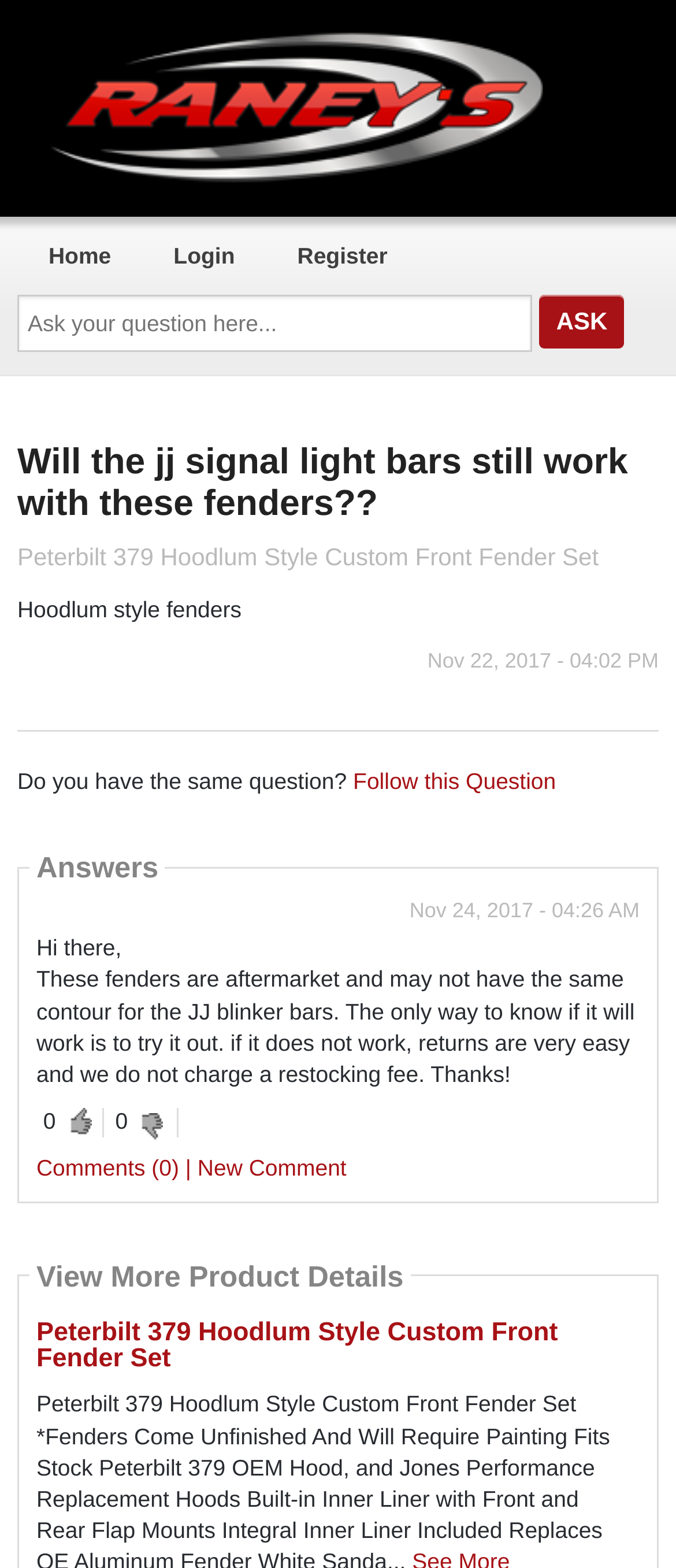Determine the bounding box coordinates of the clickable element to achieve the following action: 'Add to favorites'. Provide the coordinates as four float values between 0 and 1, formatted as [left, top, right, bottom].

None